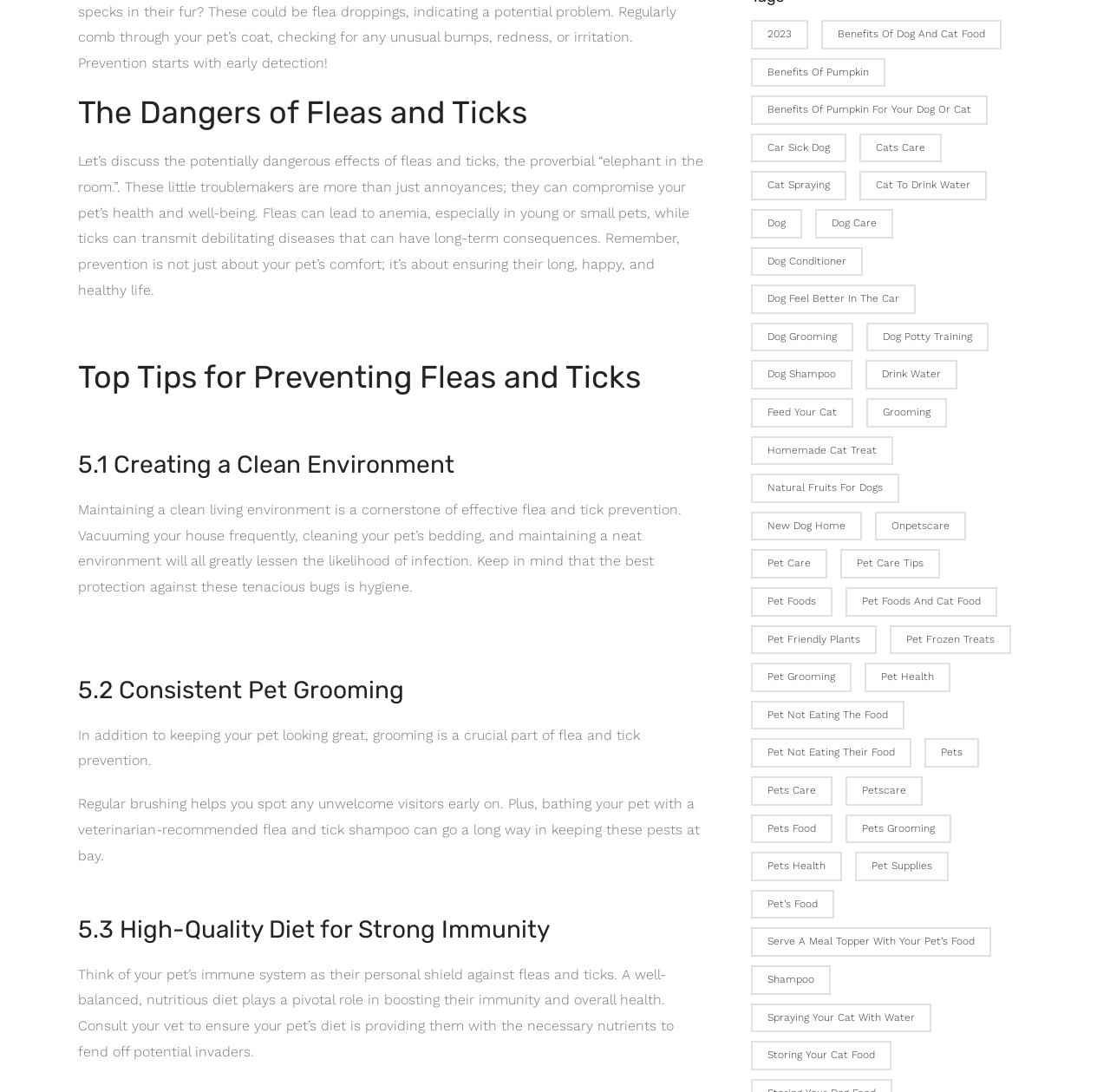Respond with a single word or phrase to the following question:
What is the danger of fleas and ticks?

Anemia and diseases